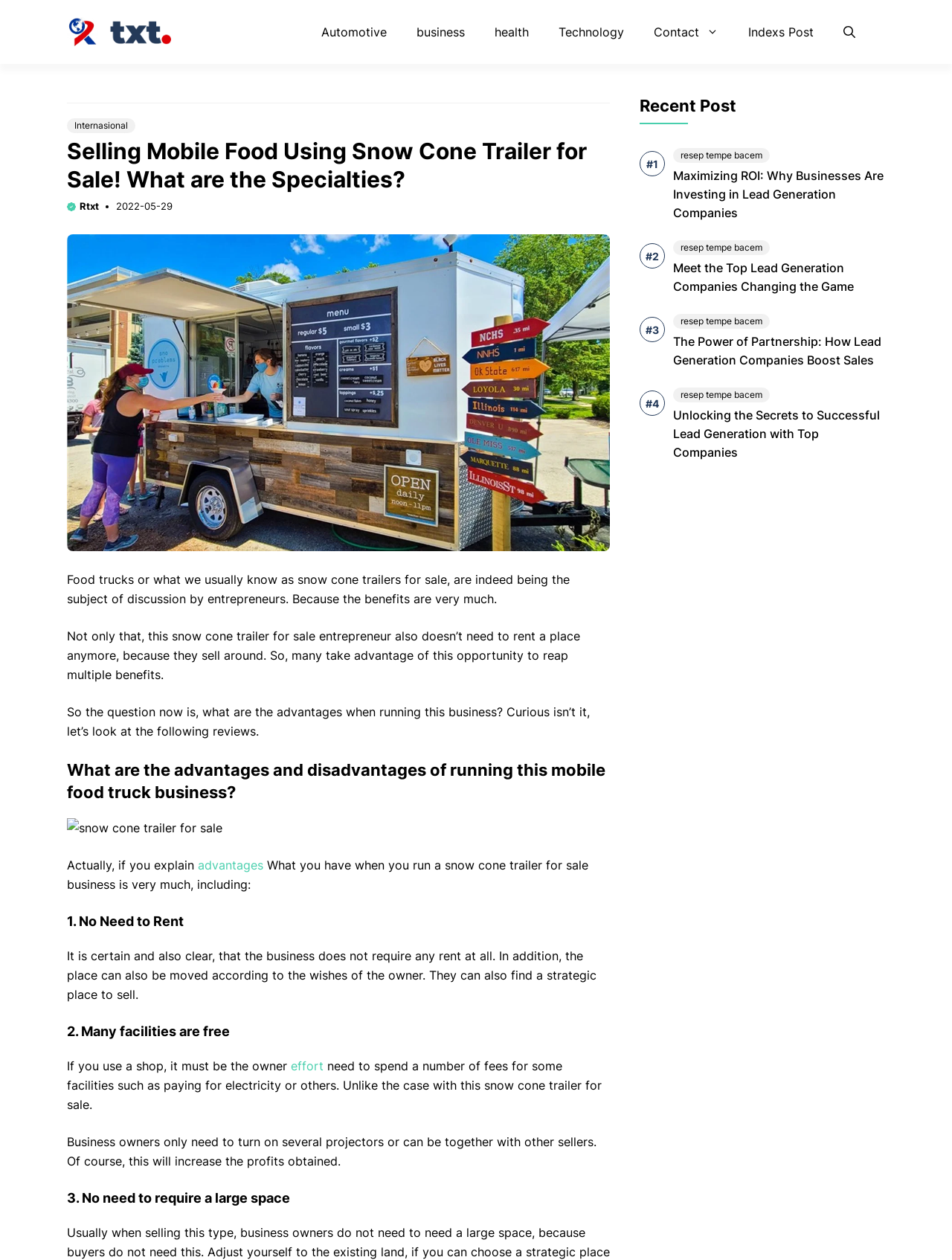Please determine the bounding box coordinates of the clickable area required to carry out the following instruction: "Read the 'What are the advantages and disadvantages of running this mobile food truck business?' section". The coordinates must be four float numbers between 0 and 1, represented as [left, top, right, bottom].

[0.07, 0.602, 0.641, 0.637]